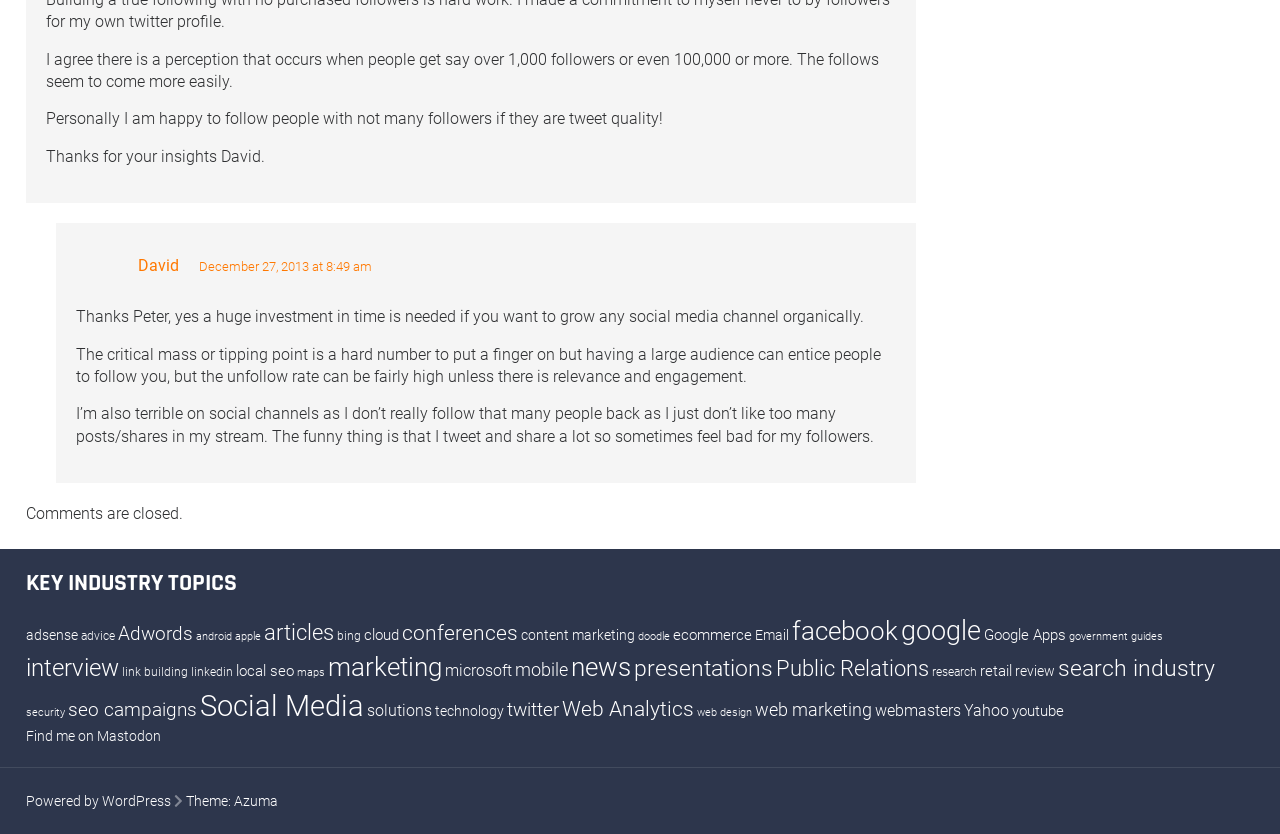Find the bounding box coordinates of the element you need to click on to perform this action: 'Follow the link 'KEY INDUSTRY TOPICS''. The coordinates should be represented by four float values between 0 and 1, in the format [left, top, right, bottom].

[0.02, 0.682, 0.98, 0.717]